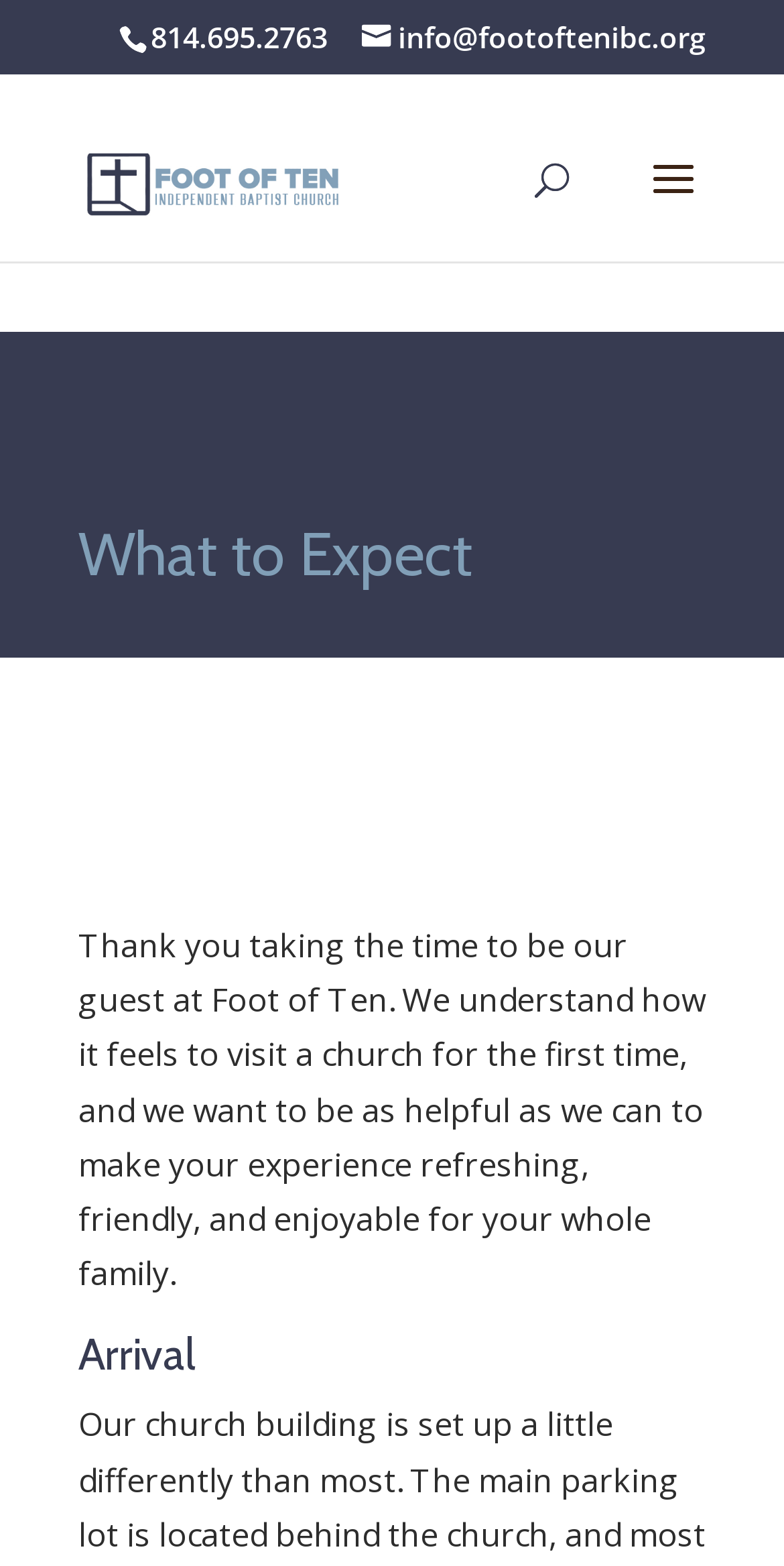Reply to the question below using a single word or brief phrase:
What is the main topic of the 'What to Expect' section?

Visiting the church for the first time